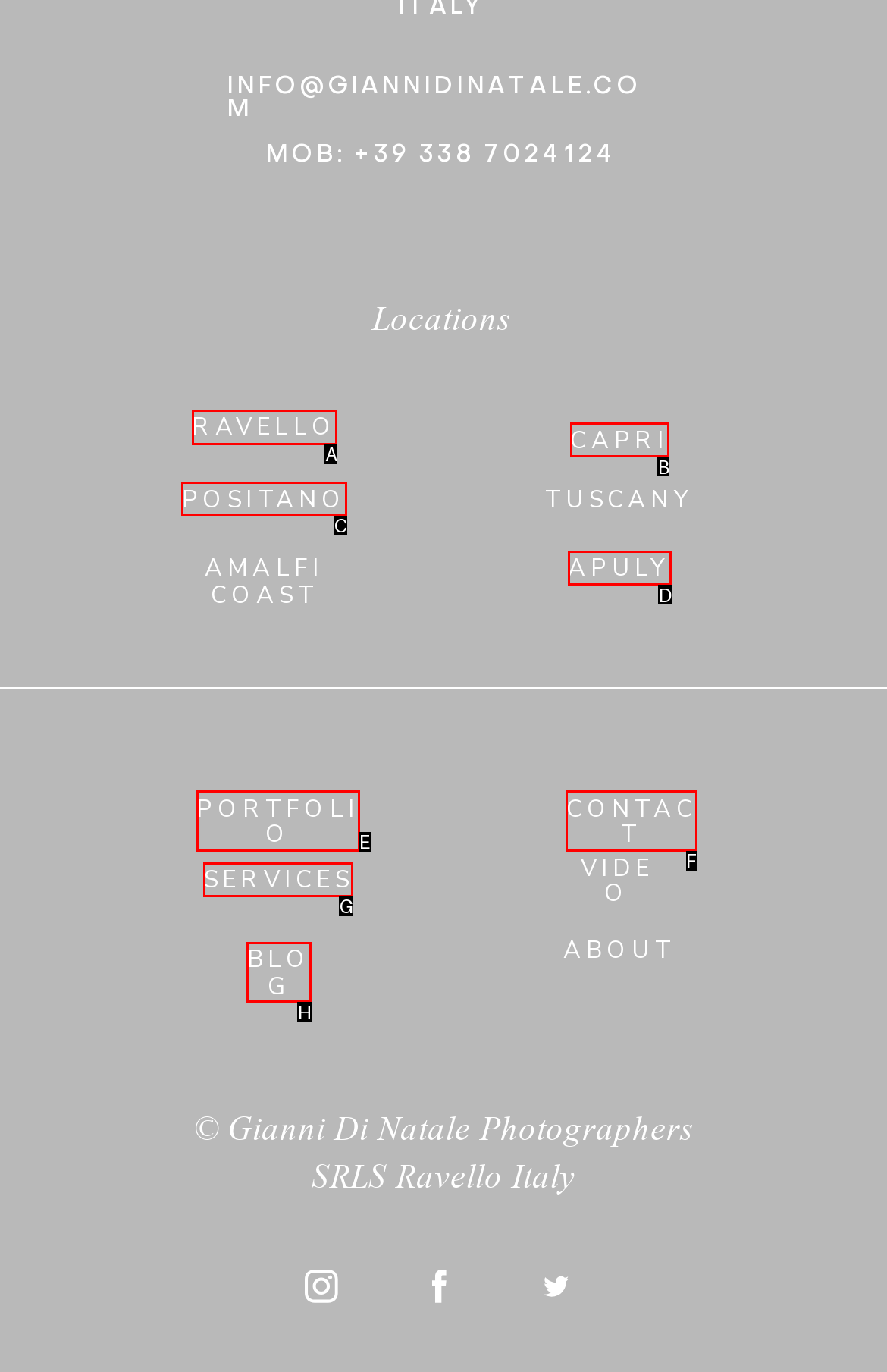Choose the letter of the option that needs to be clicked to perform the task: Visit slot88 website. Answer with the letter.

None